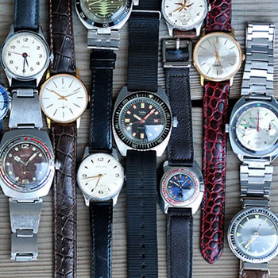Illustrate the image with a detailed and descriptive caption.

The image features an impressive collection of various wristwatches arranged neatly on a wooden surface. Each watch displays a unique design, showcasing different styles, materials, and colors. Some watches have metallic straps, while others feature leather bands, highlighting the diversity in craftsmanship. The collection includes vintage designs with classic faces, sporty models suited for outdoor activities, and elegant timepieces that reflect sophisticated aesthetics. This assortment caters to a wide range of tastes, making it an attractive display for watch enthusiasts and collectors alike. Accompanying the image is a promotional message emphasizing worldwide shipping for Soviet watches, inviting viewers to explore more about these unique timepieces.